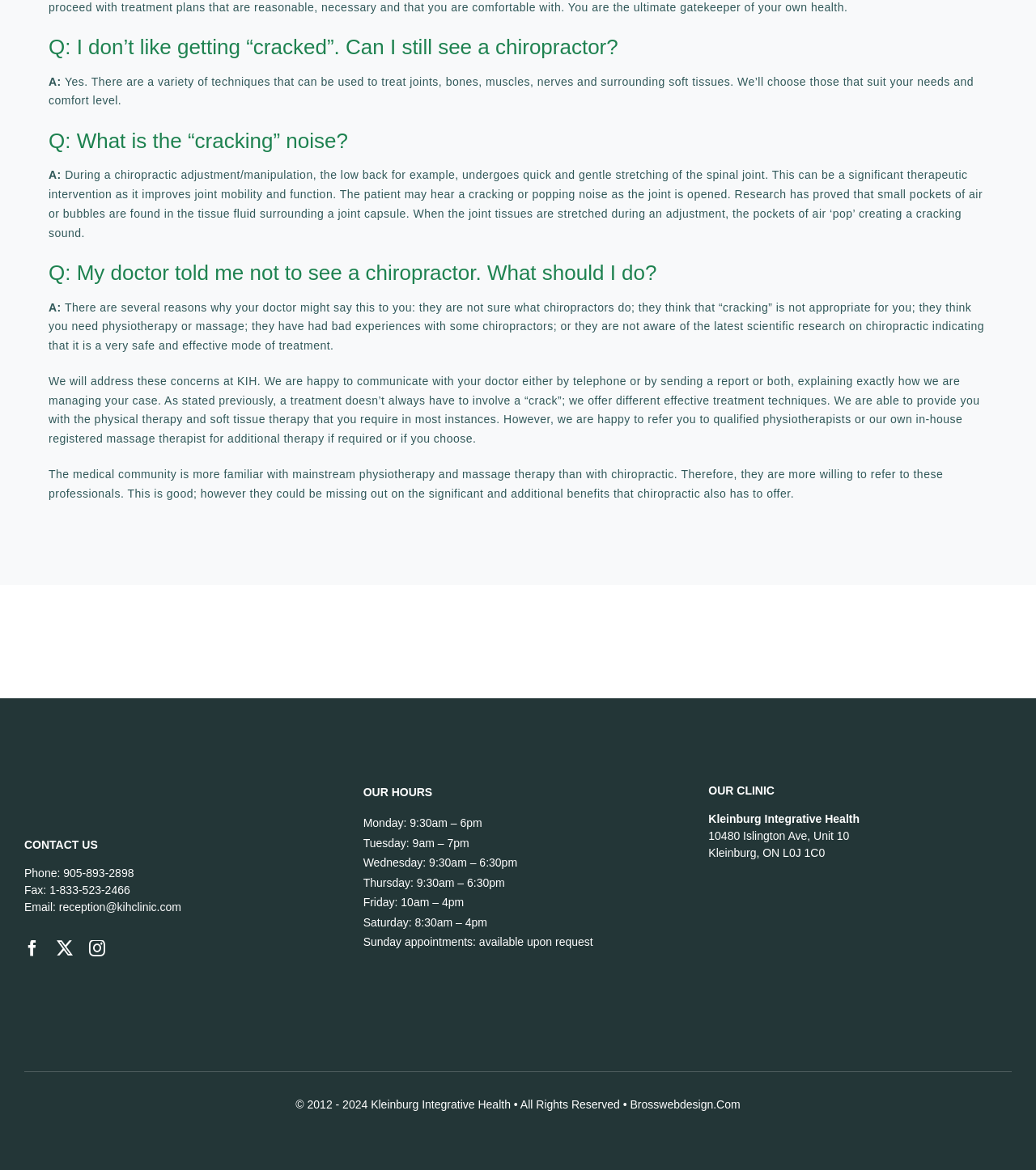What is the address of the clinic?
Based on the screenshot, respond with a single word or phrase.

10480 Islington Ave, Unit 10 Kleinburg, ON L0J 1C0